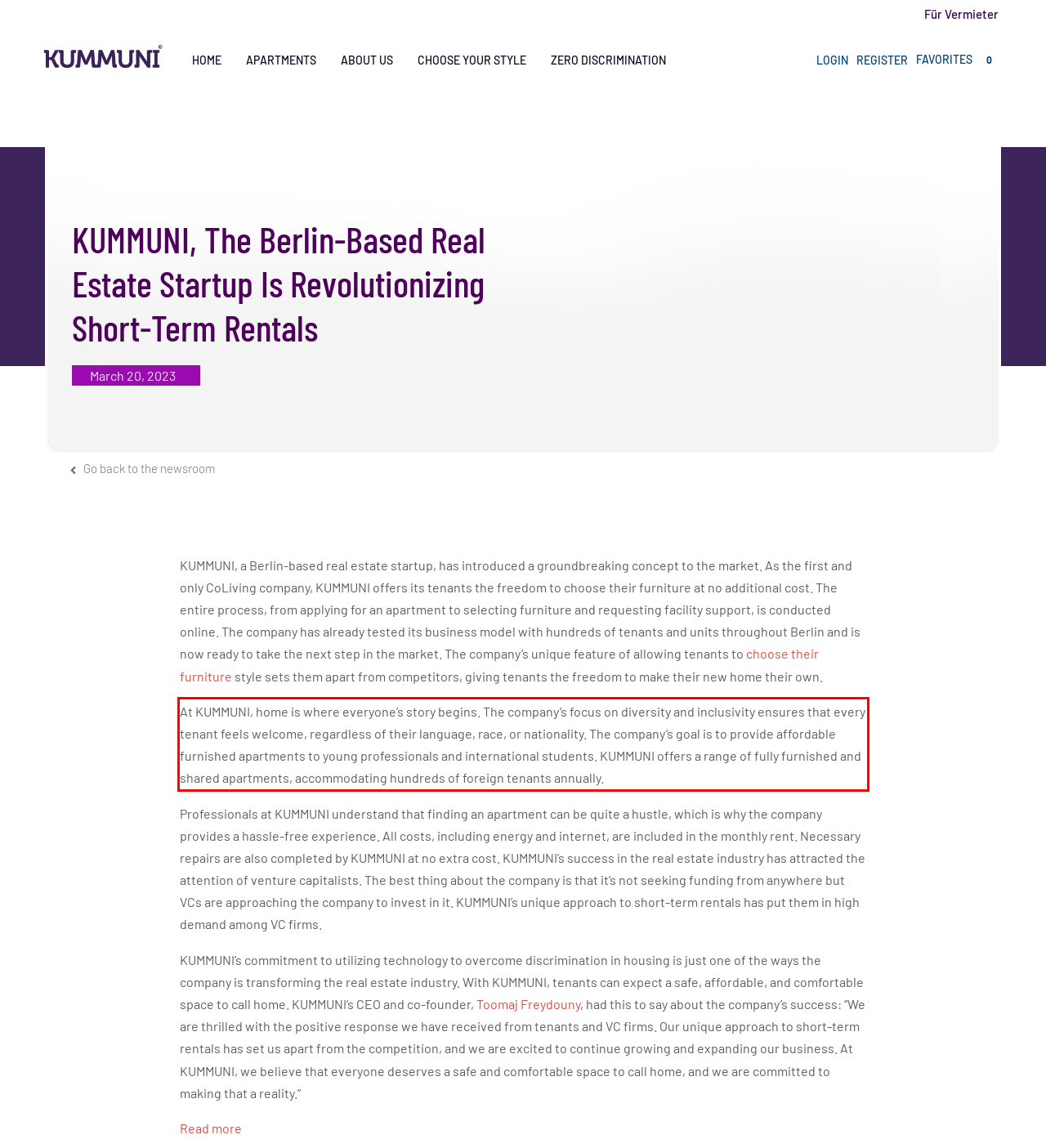Perform OCR on the text inside the red-bordered box in the provided screenshot and output the content.

At KUMMUNI, home is where everyone’s story begins. The company’s focus on diversity and inclusivity ensures that every tenant feels welcome, regardless of their language, race, or nationality. The company’s goal is to provide affordable furnished apartments to young professionals and international students. KUMMUNI offers a range of fully furnished and shared apartments, accommodating hundreds of foreign tenants annually.